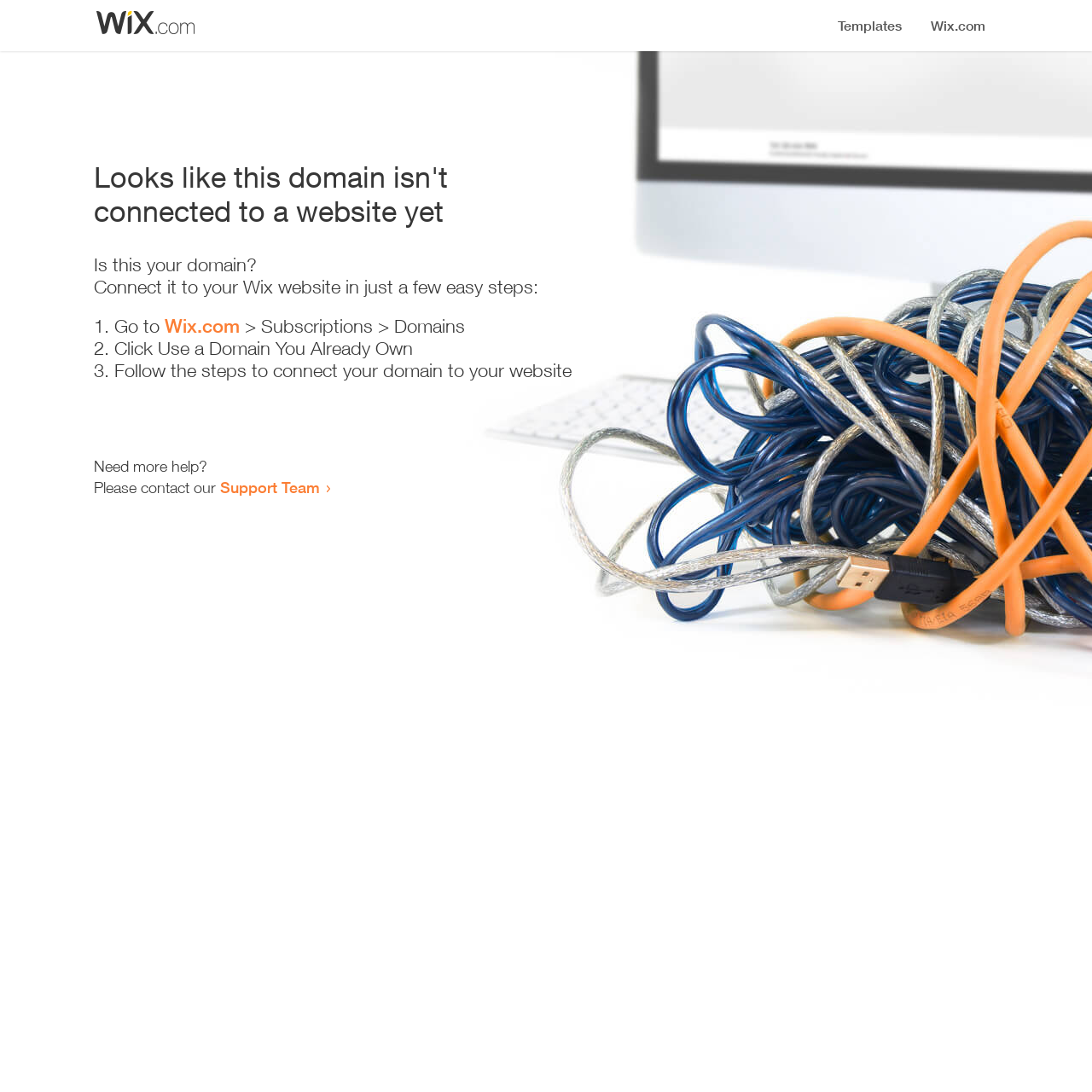Extract the main title from the webpage and generate its text.

Looks like this domain isn't
connected to a website yet